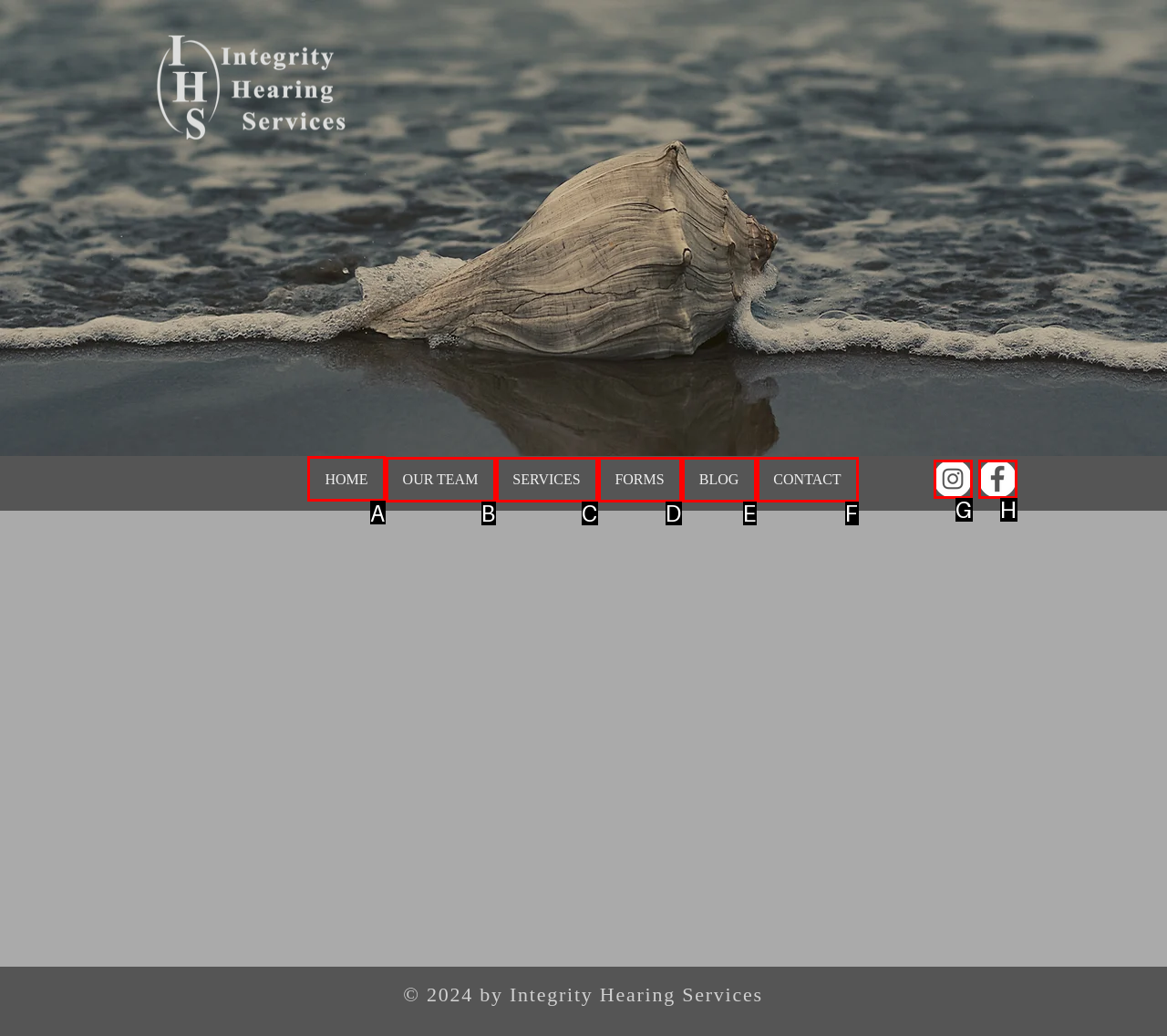Given the task: go to home page, tell me which HTML element to click on.
Answer with the letter of the correct option from the given choices.

A